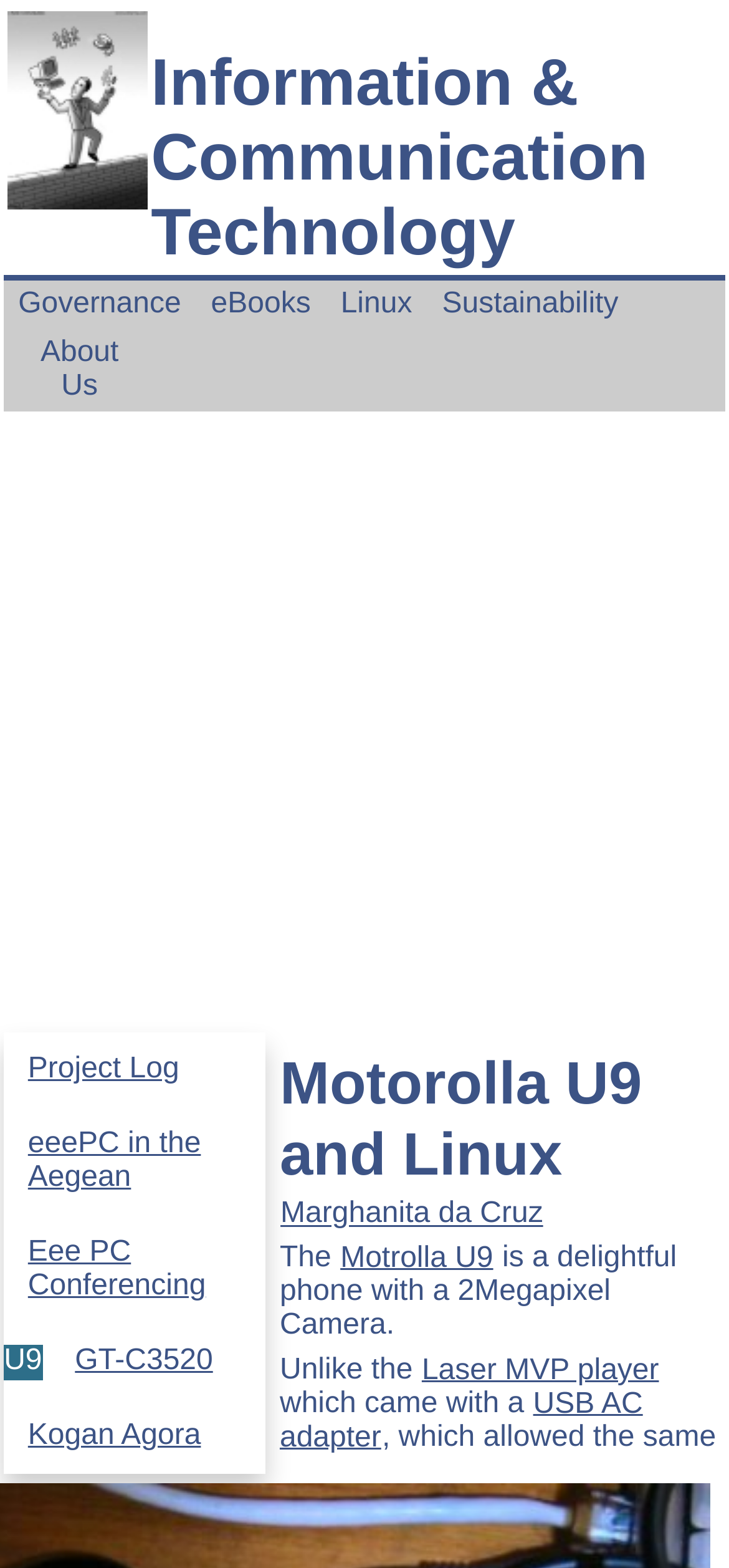Pinpoint the bounding box coordinates of the clickable element needed to complete the instruction: "Visit the page about eeePC in the Aegean". The coordinates should be provided as four float numbers between 0 and 1: [left, top, right, bottom].

[0.005, 0.707, 0.364, 0.776]